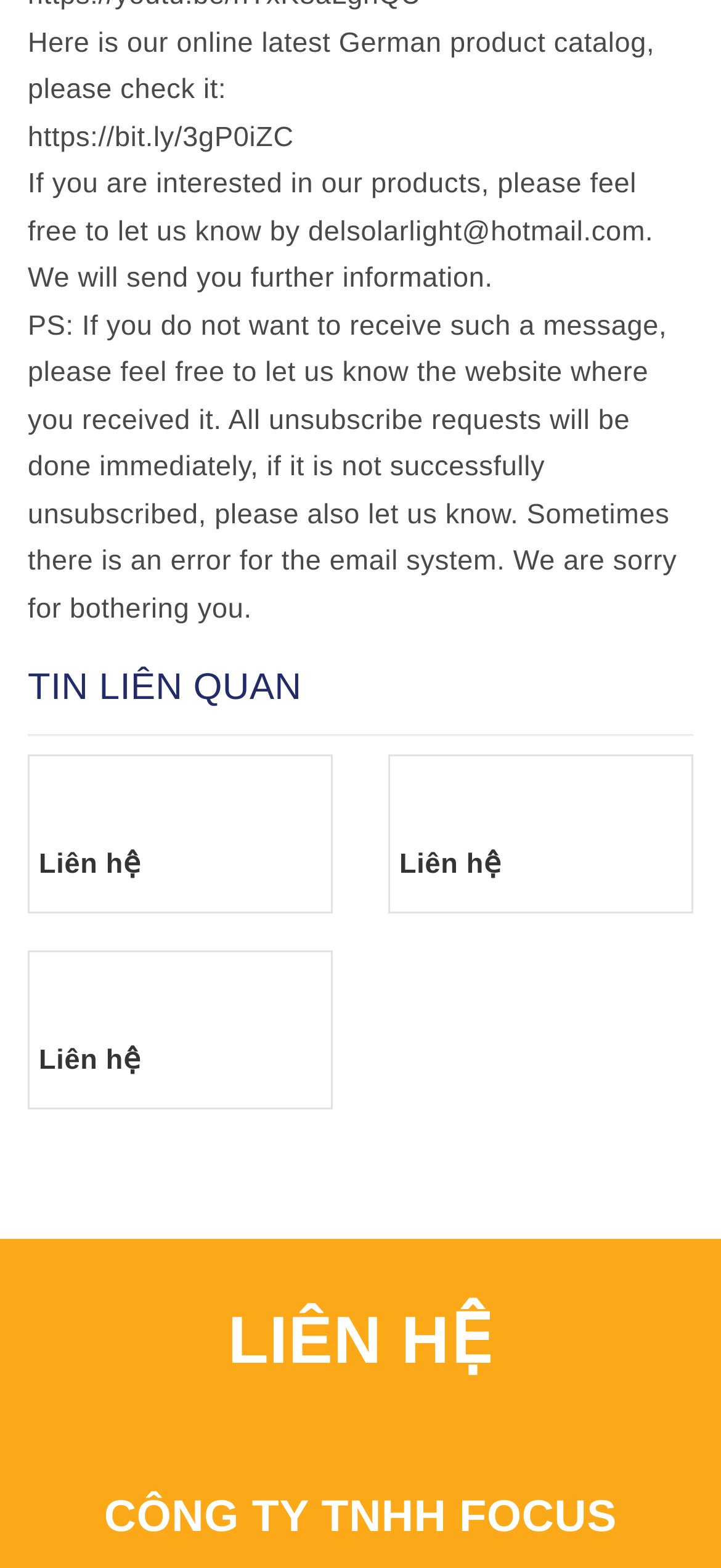Provide a one-word or short-phrase answer to the question:
How can I contact the seller?

Email